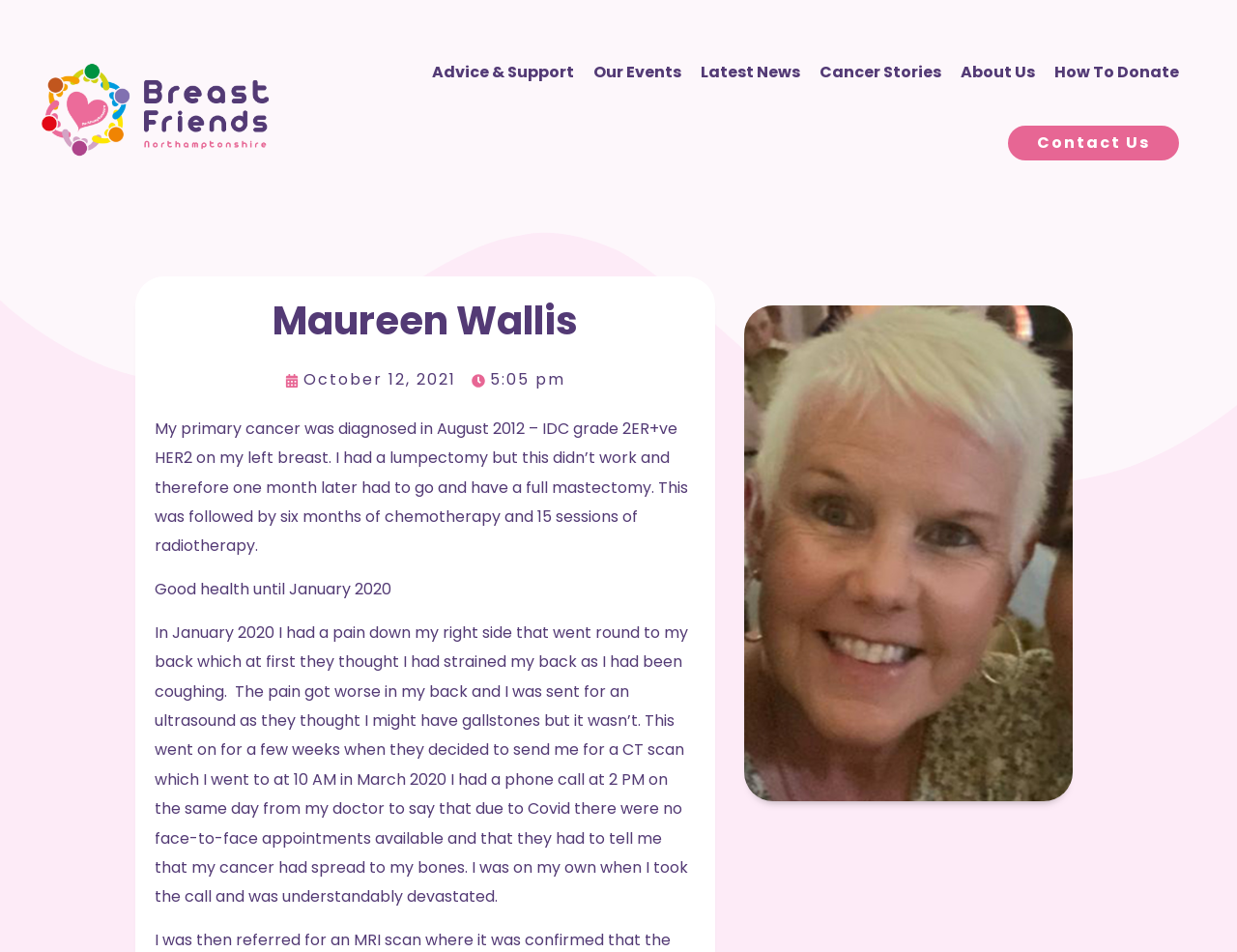Please provide a comprehensive response to the question based on the details in the image: What is Maureen's primary cancer diagnosis year?

I found the answer by reading the text that says 'My primary cancer was diagnosed in August 2012...' which is located in the main content area of the webpage.